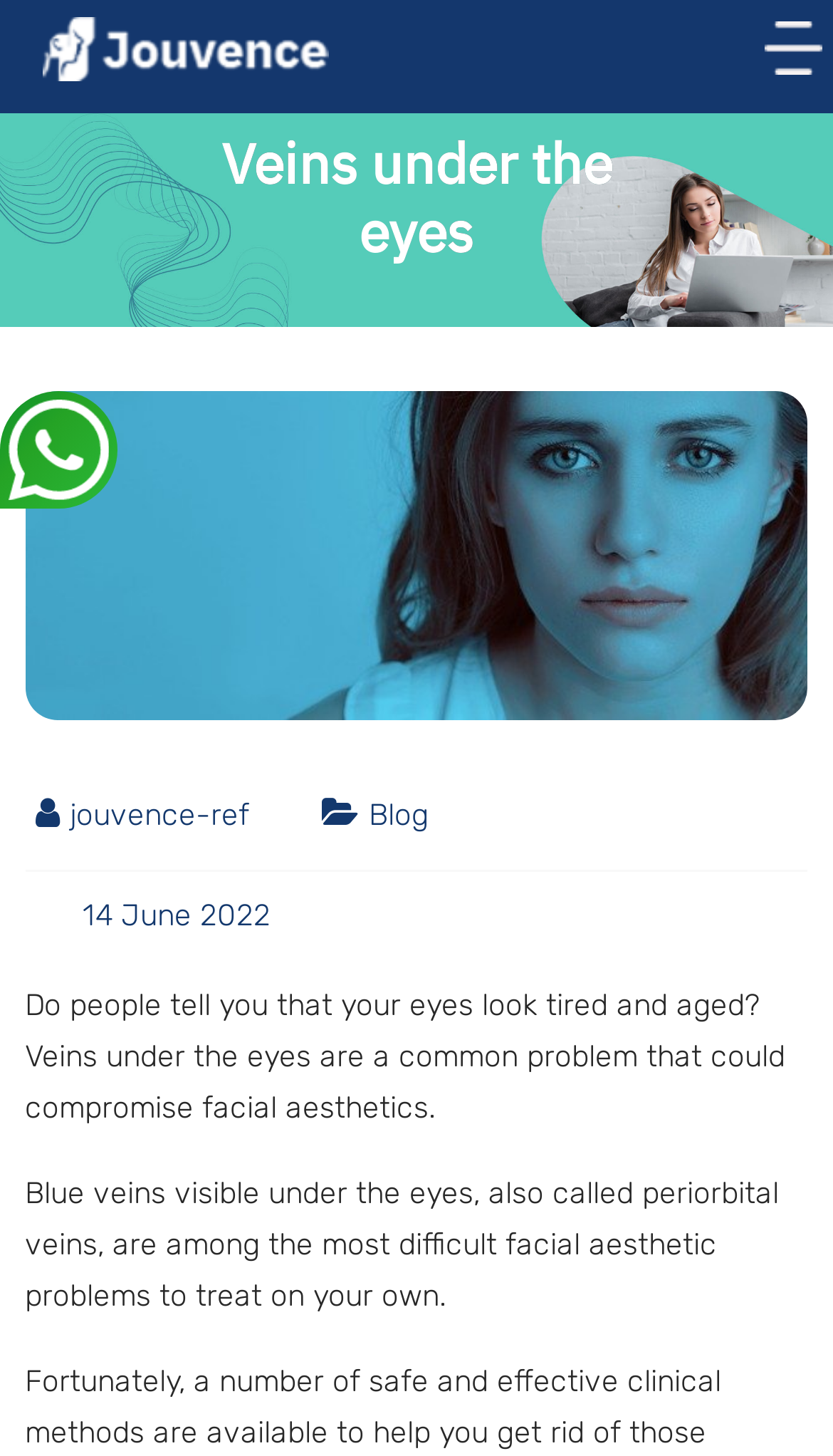What is the purpose of the article? From the image, respond with a single word or brief phrase.

To provide information on treating veins under the eyes